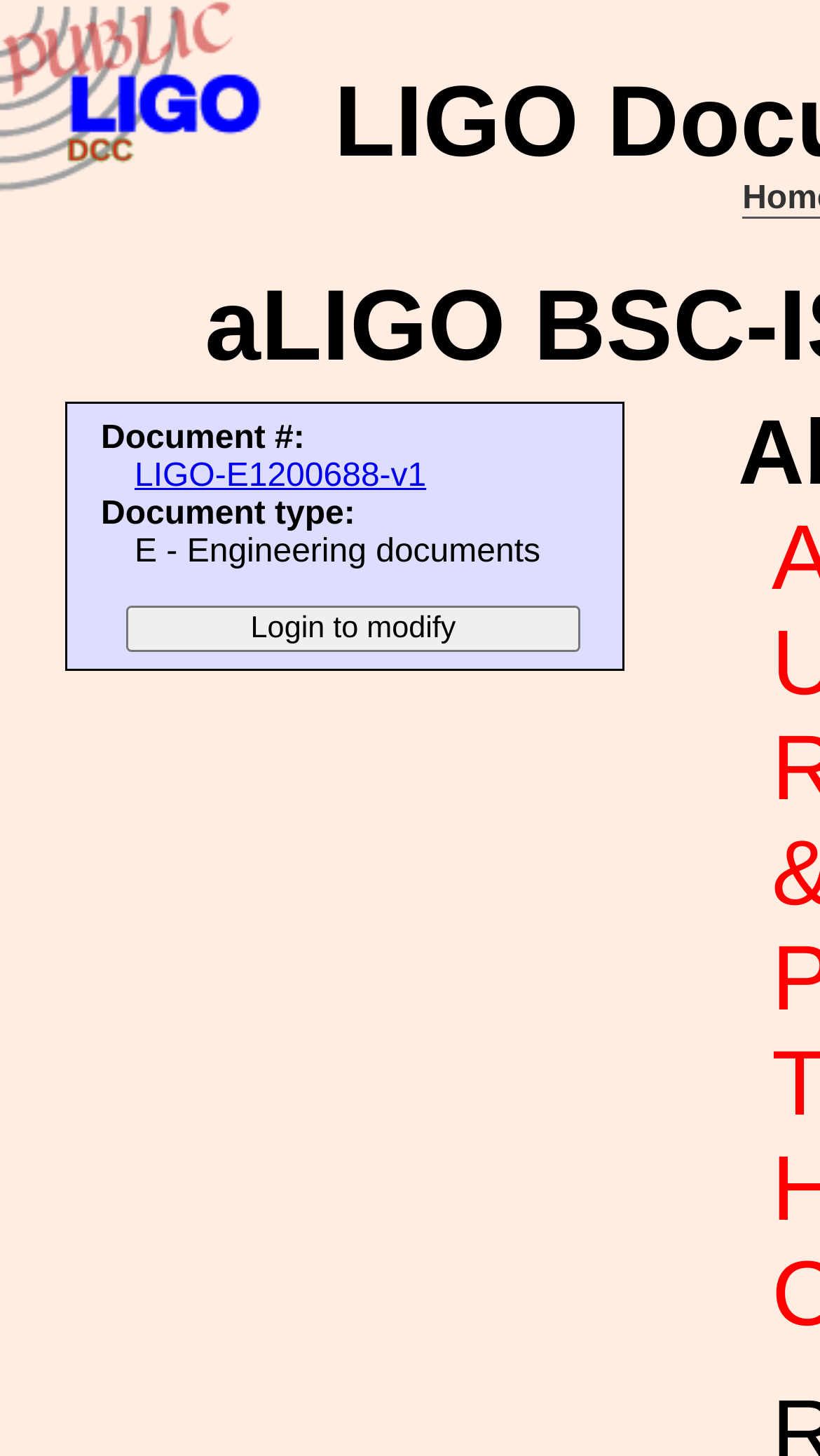Is the document editable?
Please give a detailed answer to the question using the information shown in the image.

The presence of a 'Login to modify' button suggests that the document can be edited, but only after logging in.